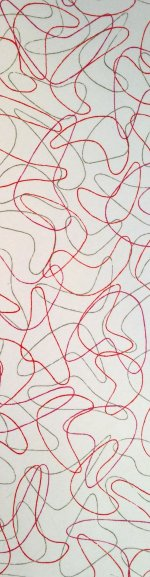What style of art does the image reflect?
Please provide a comprehensive answer to the question based on the webpage screenshot.

The caption states that the image 'reflects a modern artistic style', indicating that the artwork is contemporary and likely features characteristics of modern art movements.